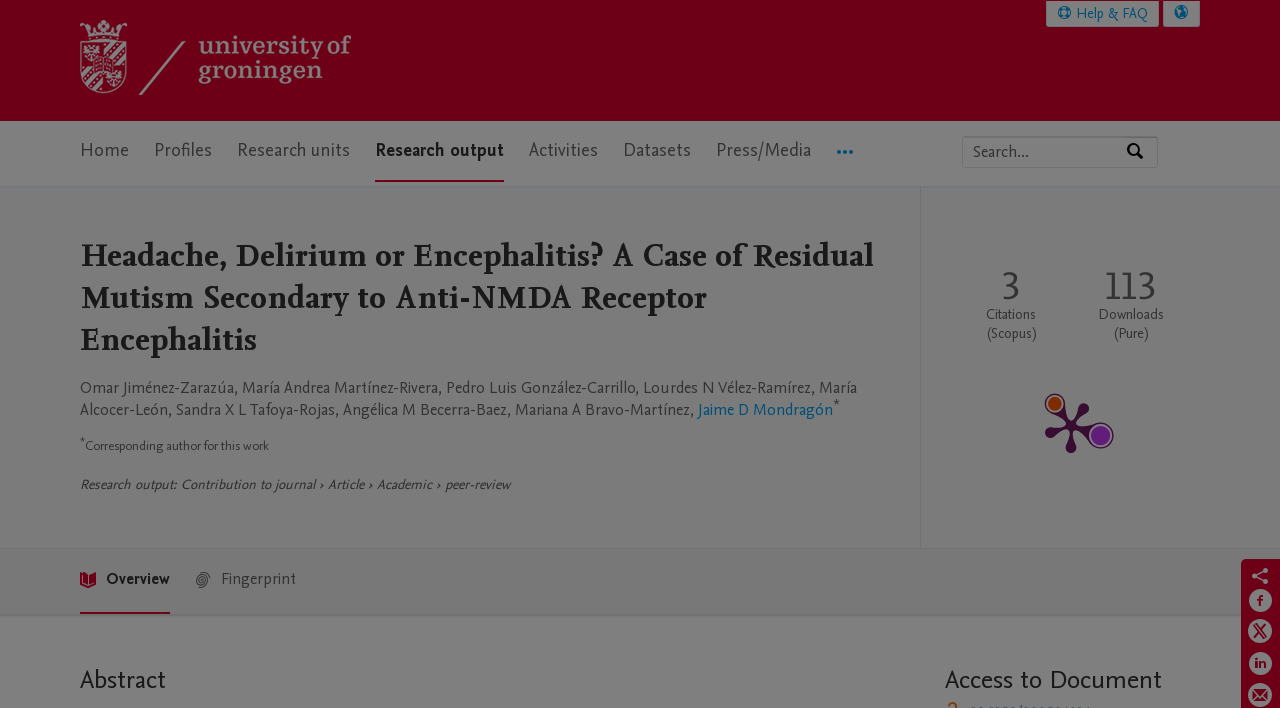What is the name of the research portal?
We need a detailed and exhaustive answer to the question. Please elaborate.

I found the answer by looking at the top-left corner of the webpage, where the logo and the name of the research portal are located.